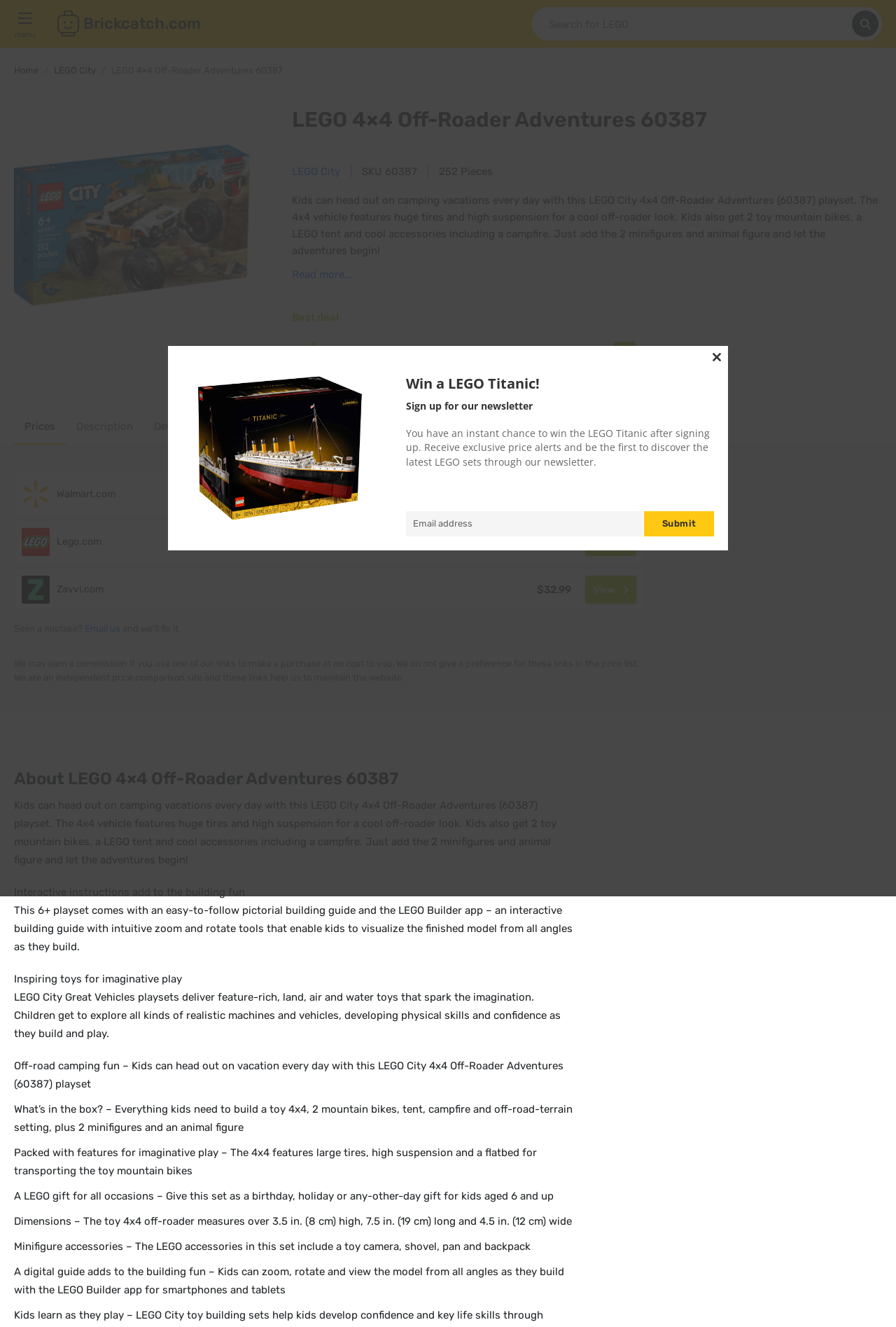Please provide the bounding box coordinates for the element that needs to be clicked to perform the instruction: "Search for LEGO". The coordinates must consist of four float numbers between 0 and 1, formatted as [left, top, right, bottom].

[0.594, 0.005, 0.984, 0.031]